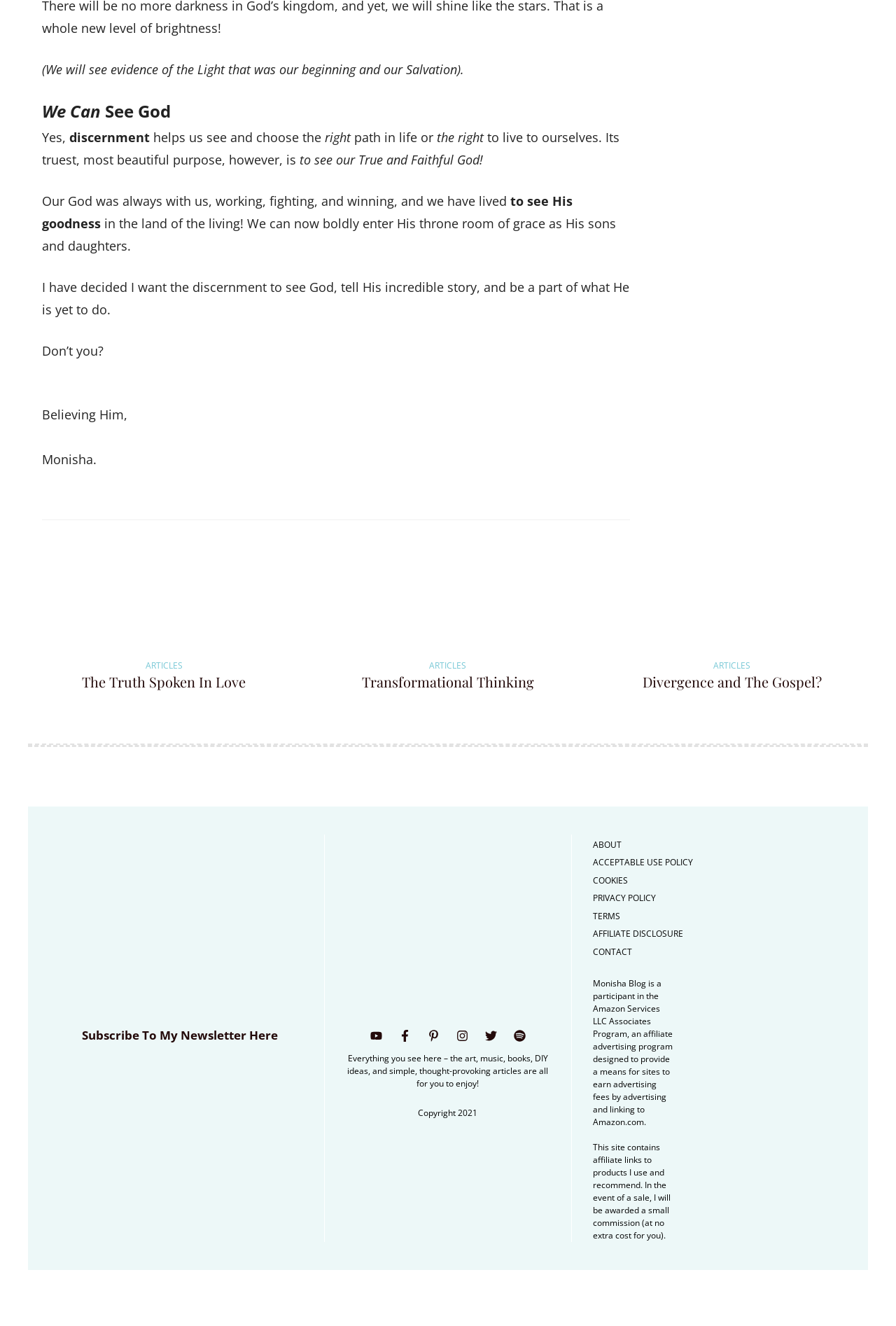What is the copyright year of the webpage?
Provide a concise answer using a single word or phrase based on the image.

2021